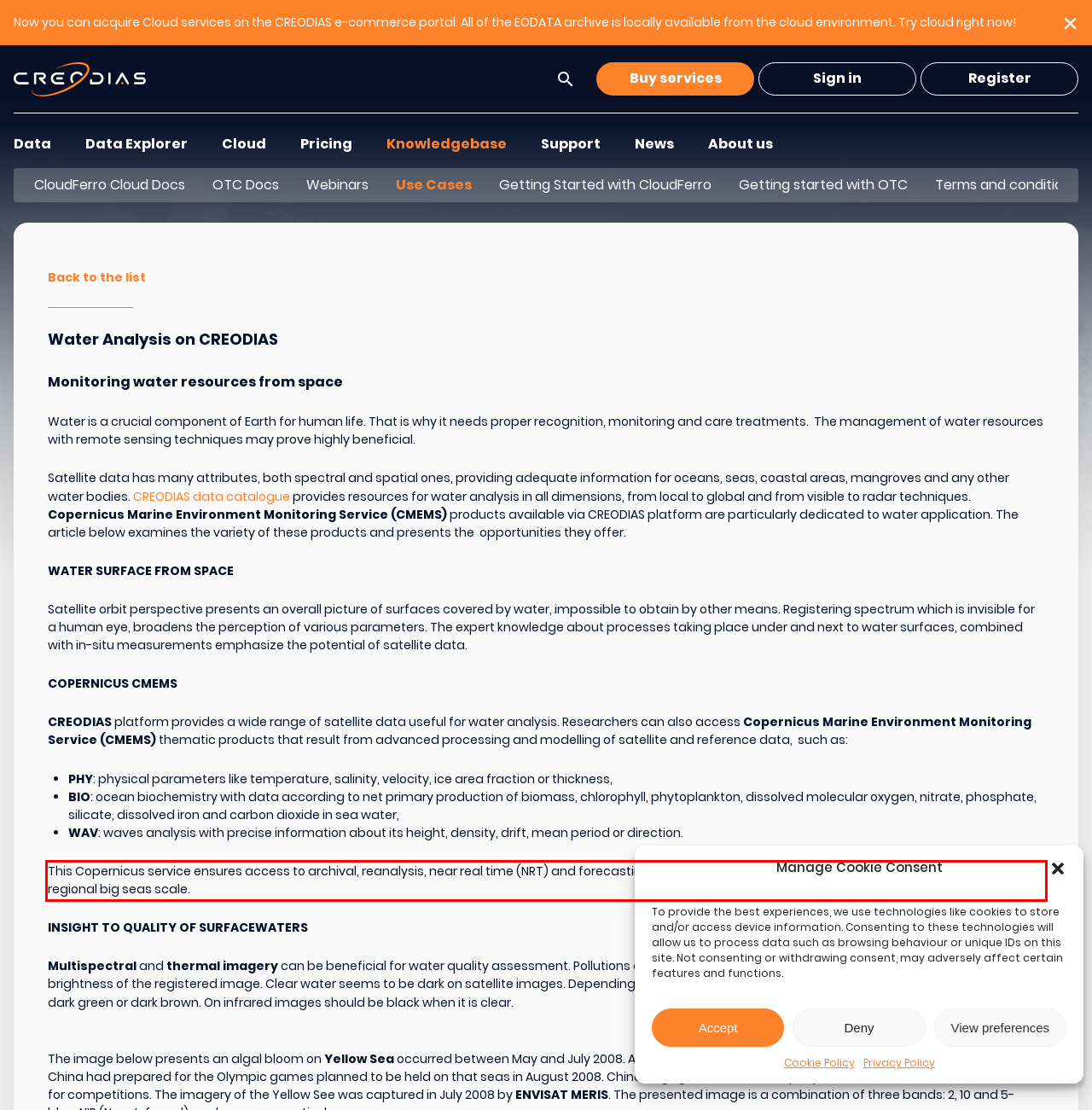Please examine the screenshot of the webpage and read the text present within the red rectangle bounding box.

This Copernicus service ensures access to archival, reanalysis, near real time (NRT) and forecasting data for water surfaces of Earth, with focus on global and regional big seas scale.